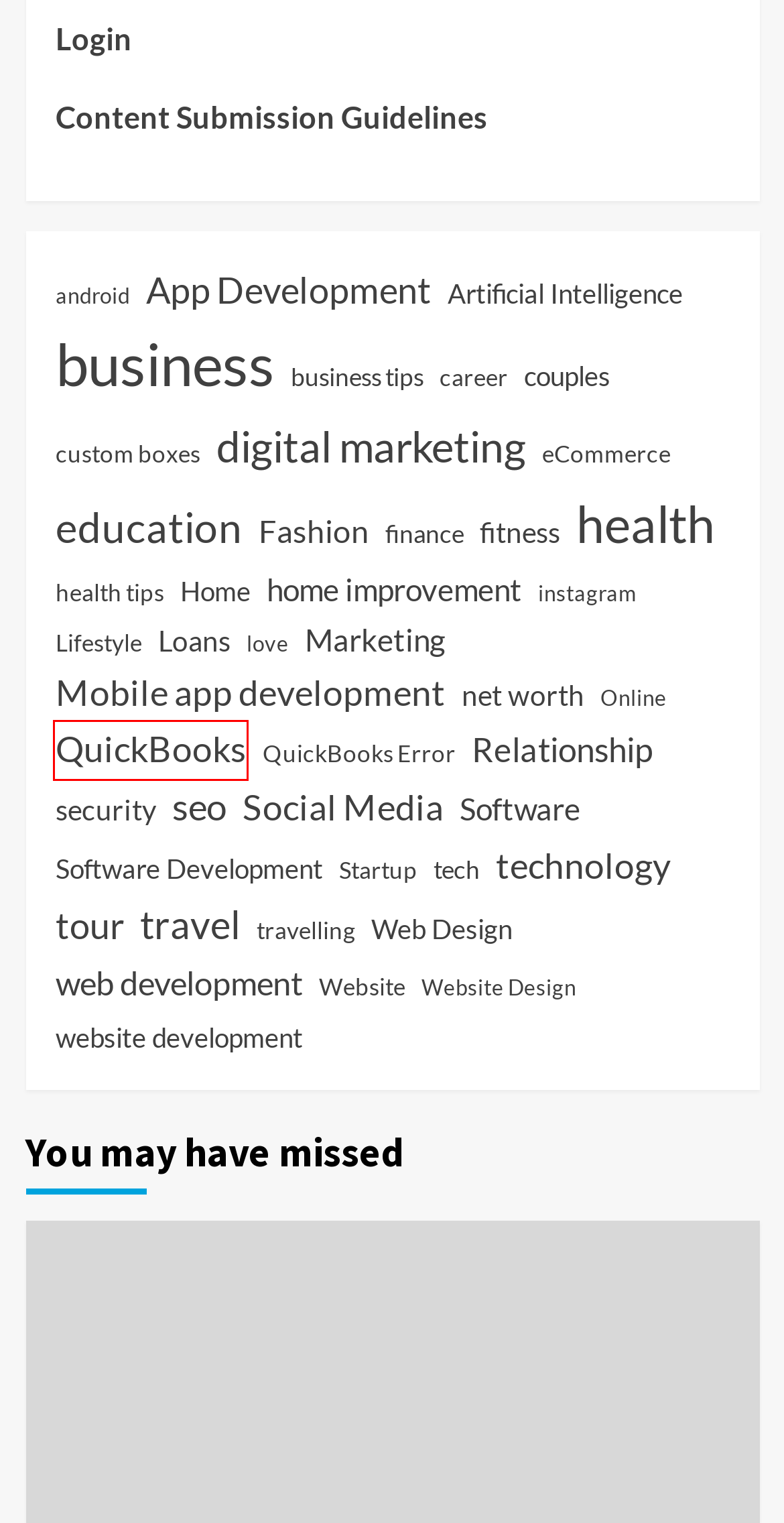You have a screenshot of a webpage with a red rectangle bounding box. Identify the best webpage description that corresponds to the new webpage after clicking the element within the red bounding box. Here are the candidates:
A. Home | Etc Expo
B. QuickBooks | Etc Expo
C. tour | Etc Expo
D. instagram | Etc Expo
E. health tips | Etc Expo
F. website development | Etc Expo
G. education | Etc Expo
H. security | Etc Expo

B